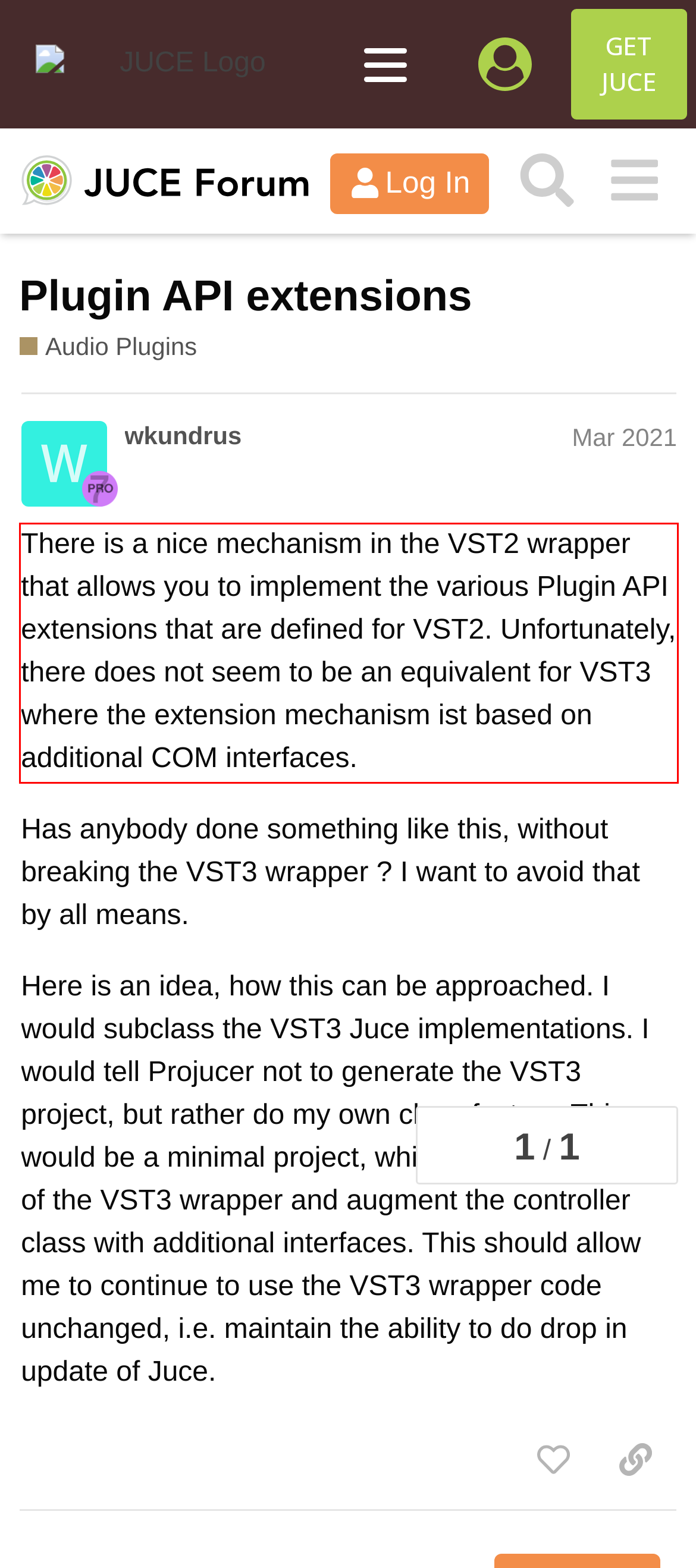Please extract the text content from the UI element enclosed by the red rectangle in the screenshot.

There is a nice mechanism in the VST2 wrapper that allows you to implement the various Plugin API extensions that are defined for VST2. Unfortunately, there does not seem to be an equivalent for VST3 where the extension mechanism ist based on additional COM interfaces.